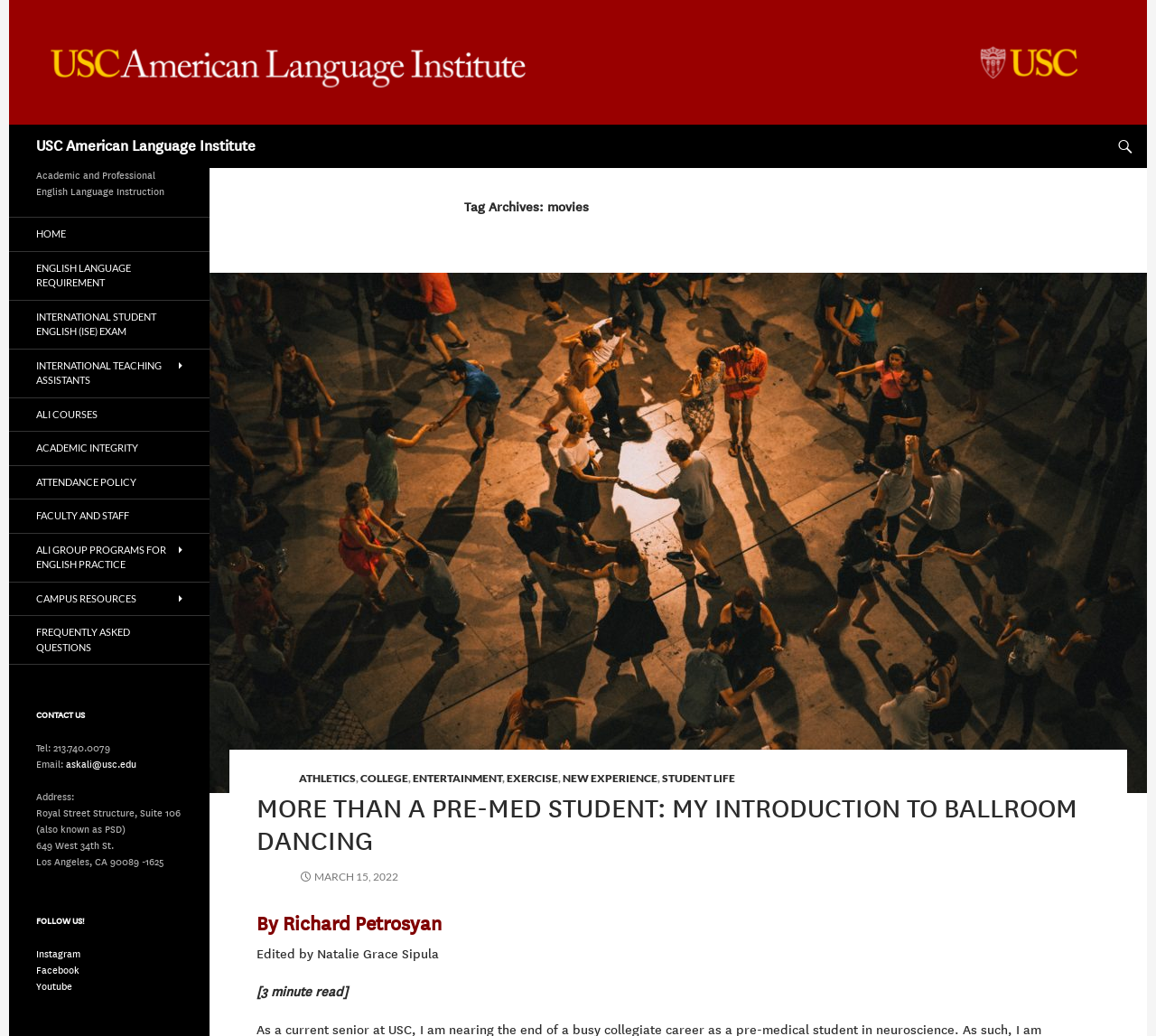Identify and generate the primary title of the webpage.

USC American Language Institute